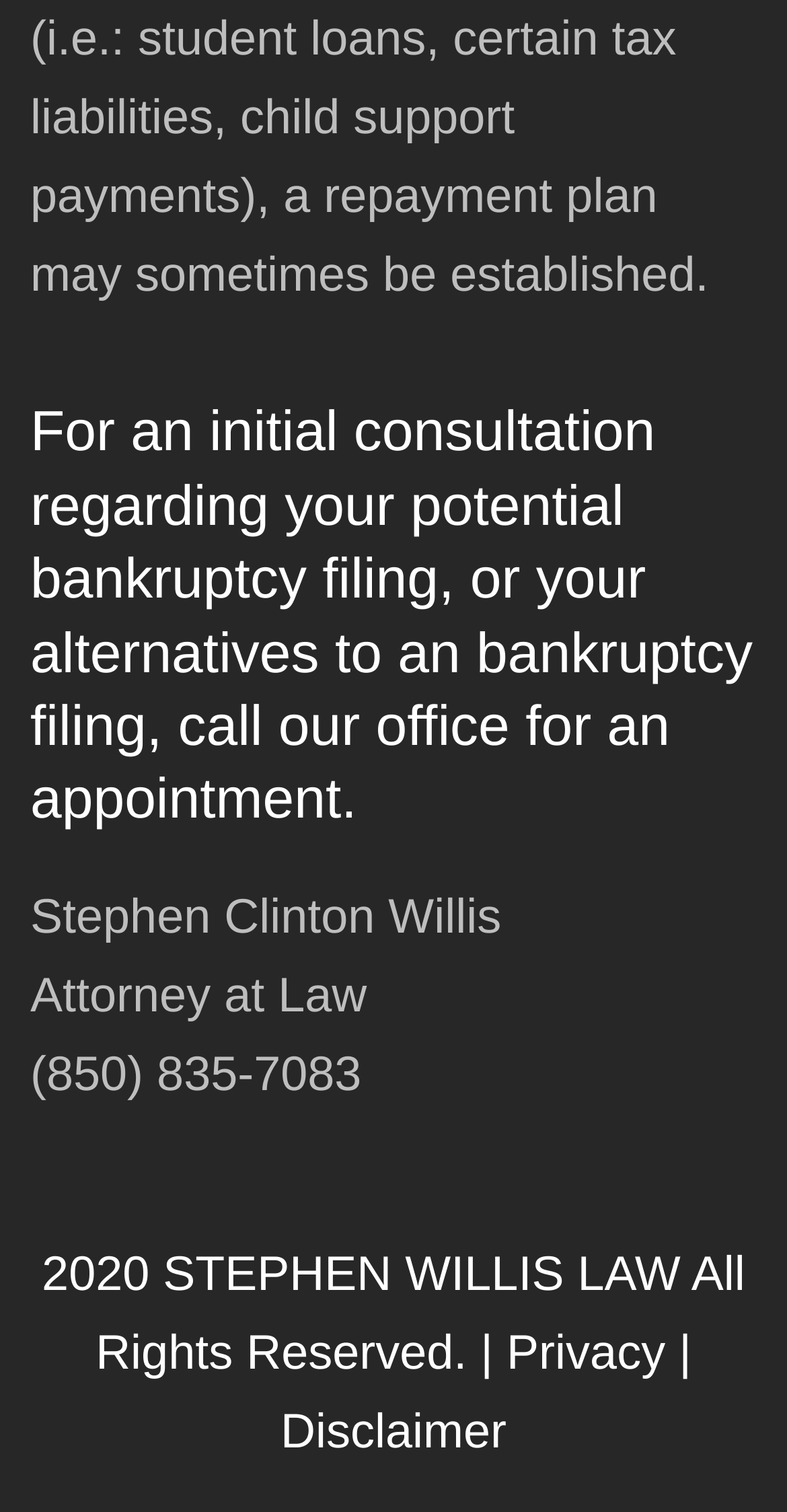What is the name of the attorney?
Identify the answer in the screenshot and reply with a single word or phrase.

Stephen Clinton Willis